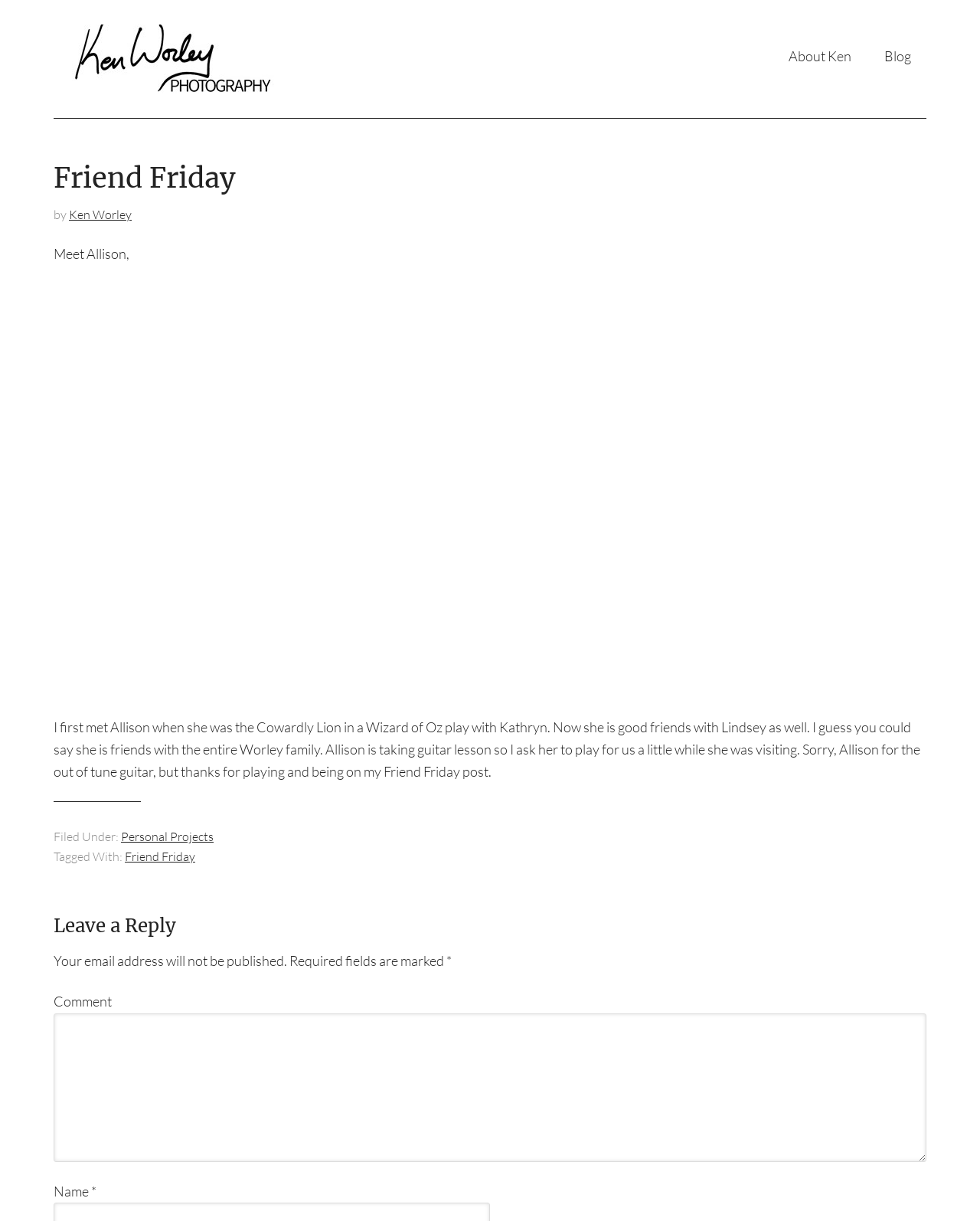Mark the bounding box of the element that matches the following description: "title="Allison by KenWorley, on Flickr"".

[0.055, 0.555, 0.68, 0.569]